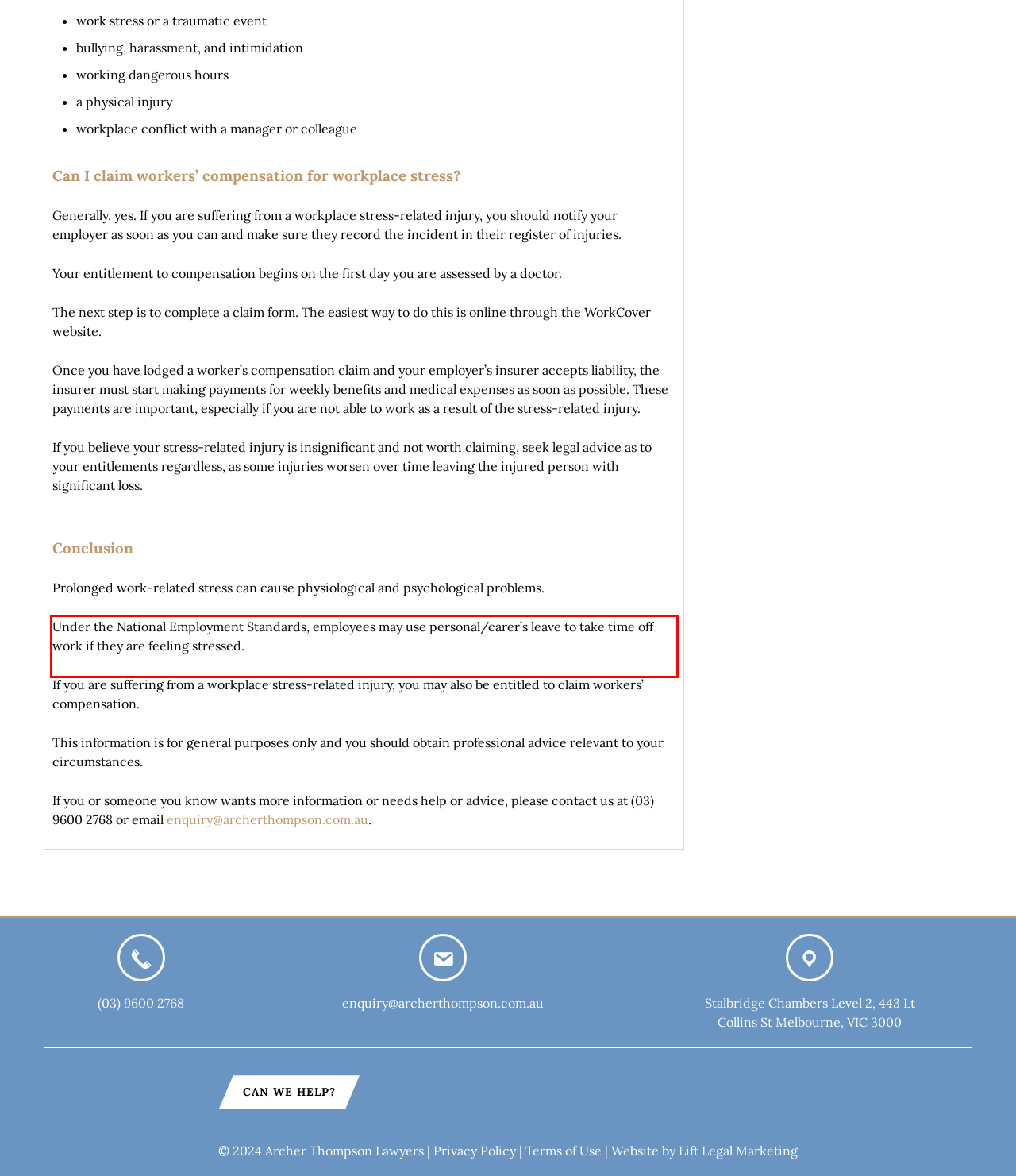Please extract the text content from the UI element enclosed by the red rectangle in the screenshot.

Under the National Employment Standards, employees may use personal/carer’s leave to take time off work if they are feeling stressed.